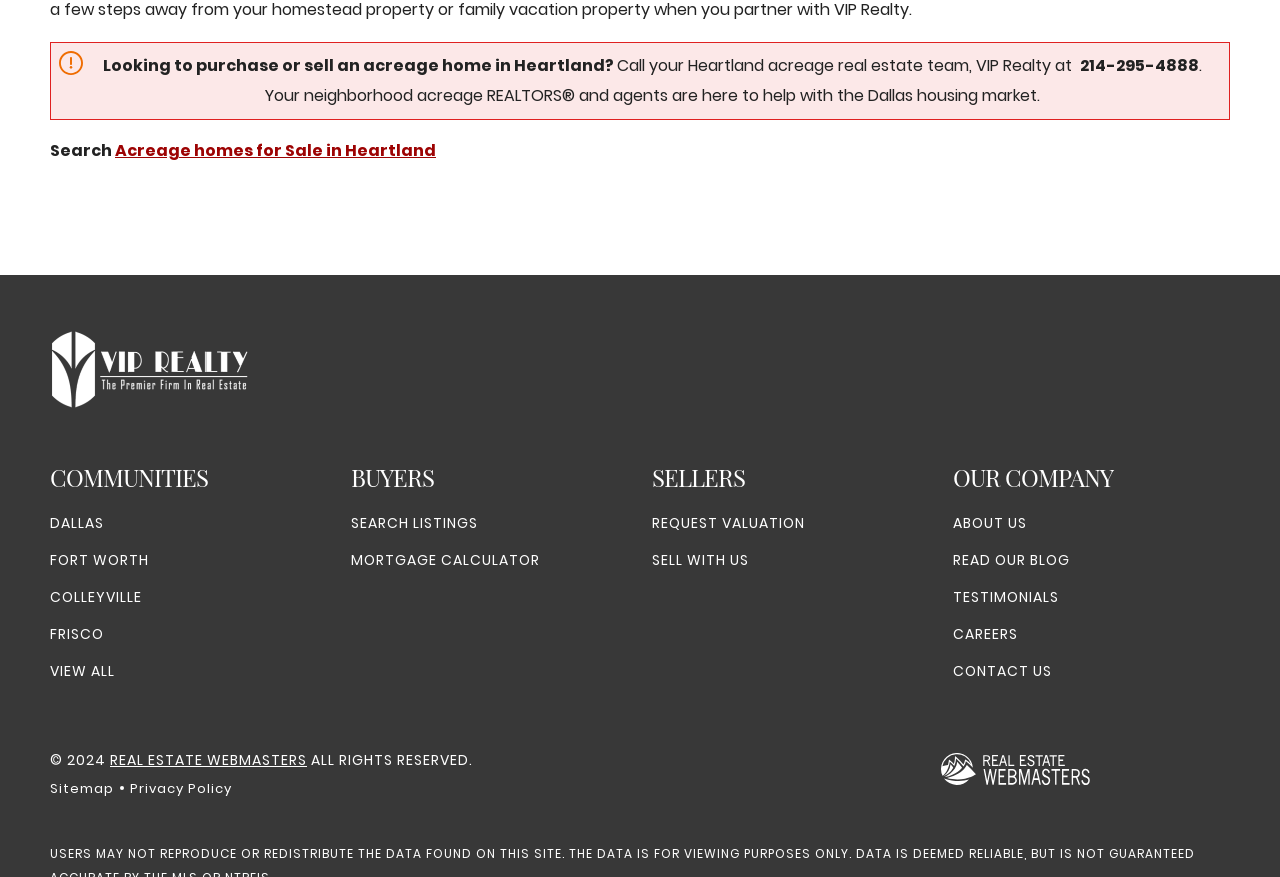Can you give a comprehensive explanation to the question given the content of the image?
How many links are there under the 'COMMUNITIES' heading?

I found the links under the 'COMMUNITIES' heading by looking at the heading element with the OCR text 'COMMUNITIES' and its sibling elements. There are 5 link elements with OCR texts 'DALLAS', 'FORT WORTH', 'COLLEYVILLE', 'FRISCO', and 'VIEW ALL'.